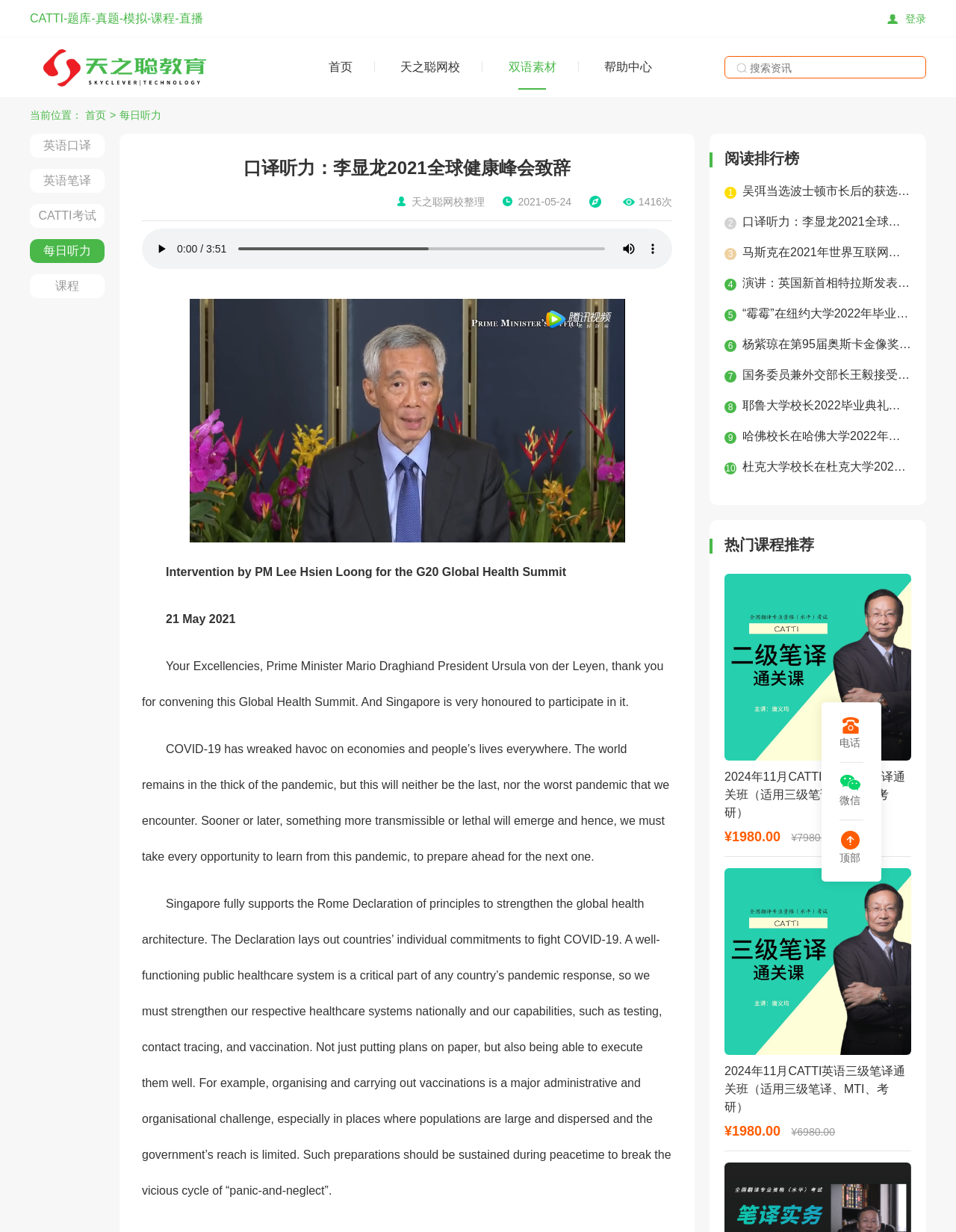Please give a short response to the question using one word or a phrase:
What is the purpose of the '搜索资讯' textbox?

Search